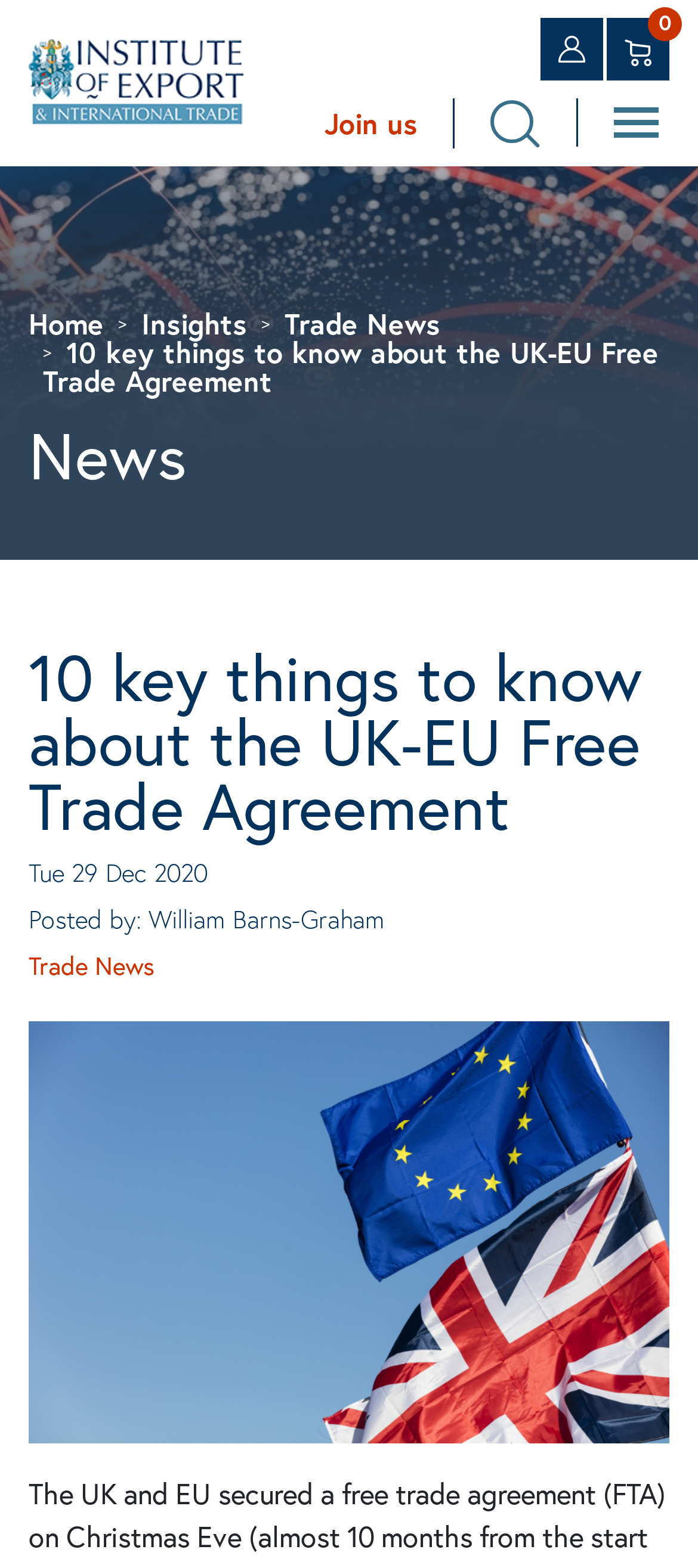Determine the bounding box coordinates of the clickable region to execute the instruction: "read about Dragon Fruit". The coordinates should be four float numbers between 0 and 1, denoted as [left, top, right, bottom].

None